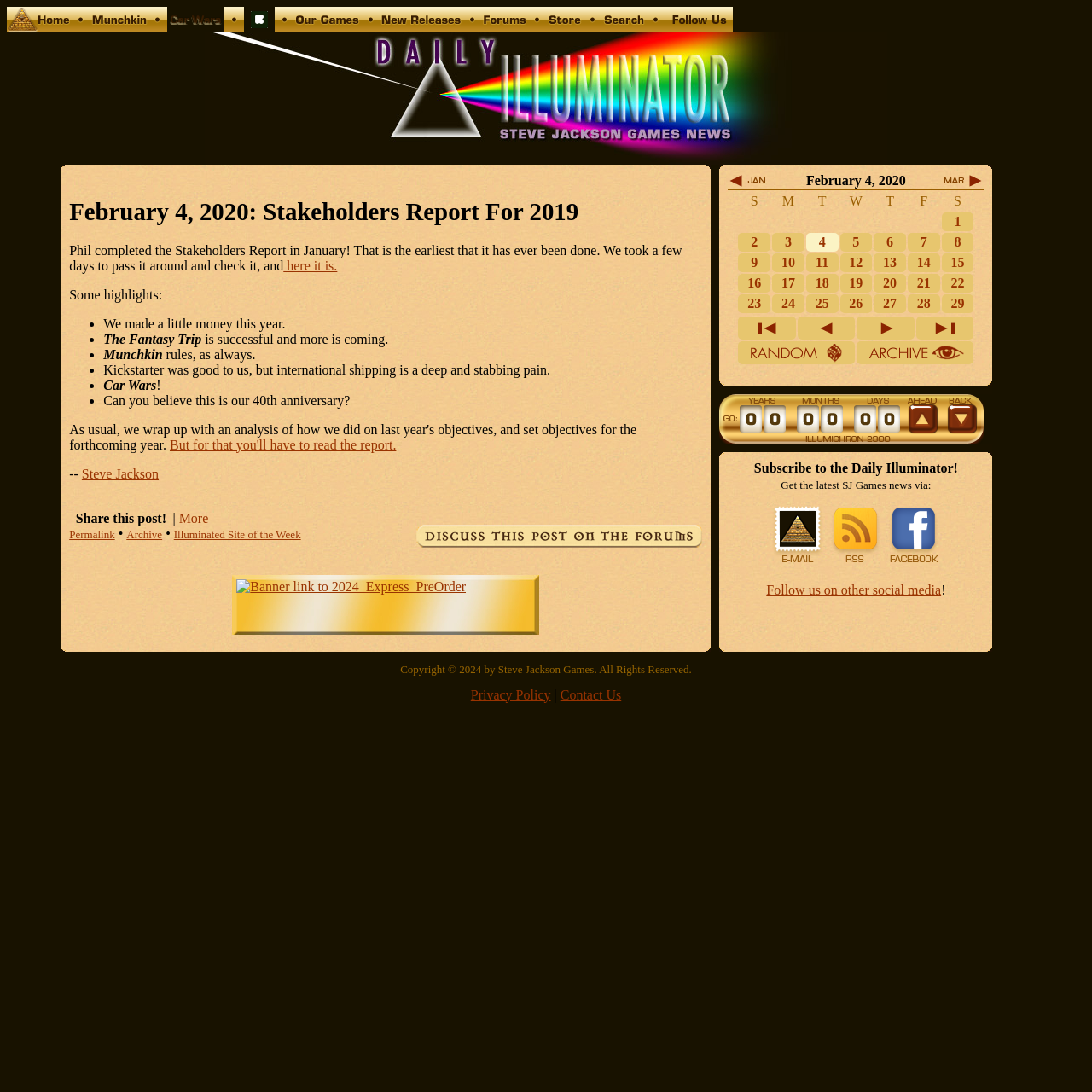Extract the bounding box coordinates for the UI element described as: "18".

[0.742, 0.252, 0.764, 0.266]